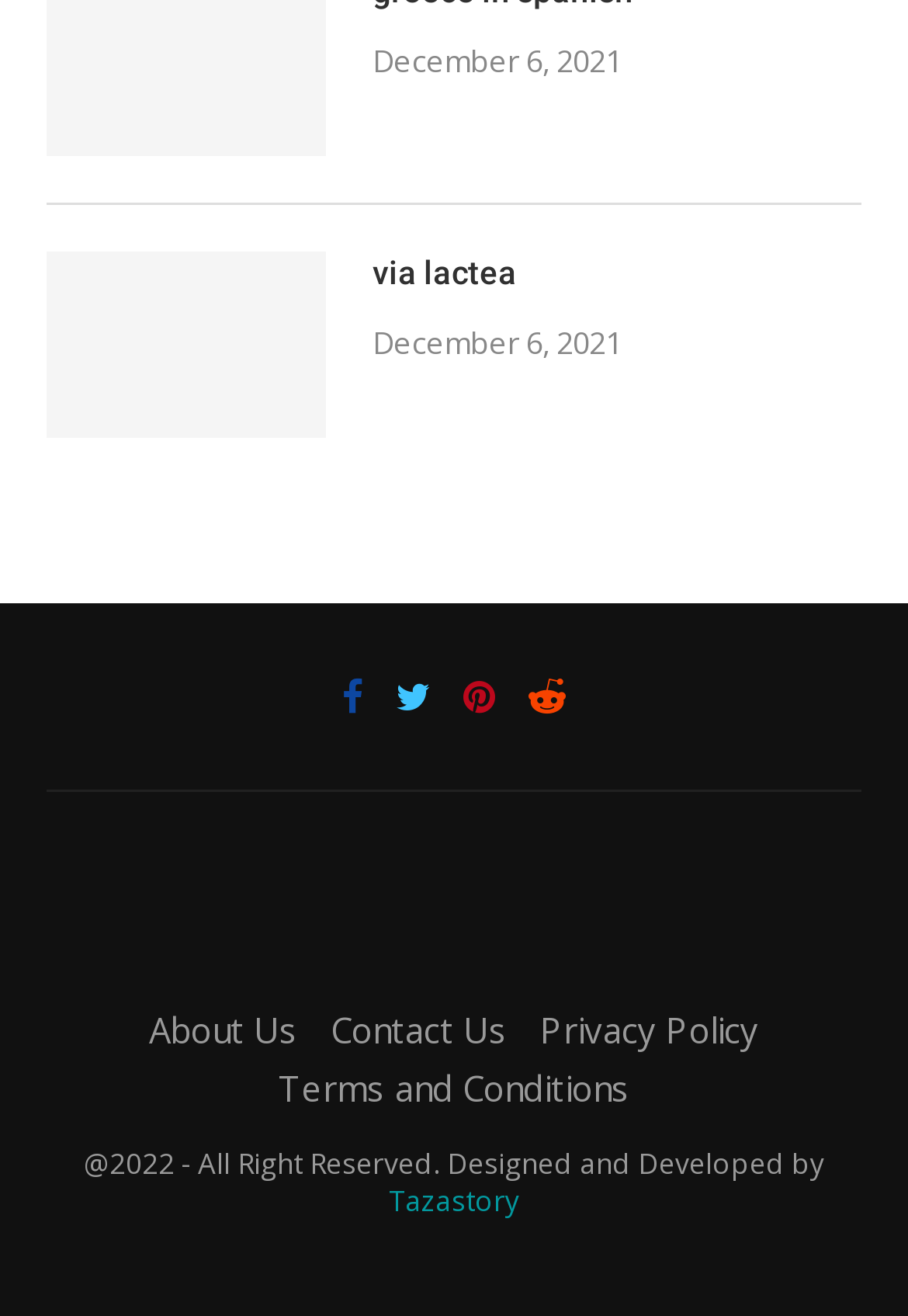Using the format (top-left x, top-left y, bottom-right x, bottom-right y), and given the element description, identify the bounding box coordinates within the screenshot: title="via lactea"

[0.051, 0.191, 0.359, 0.332]